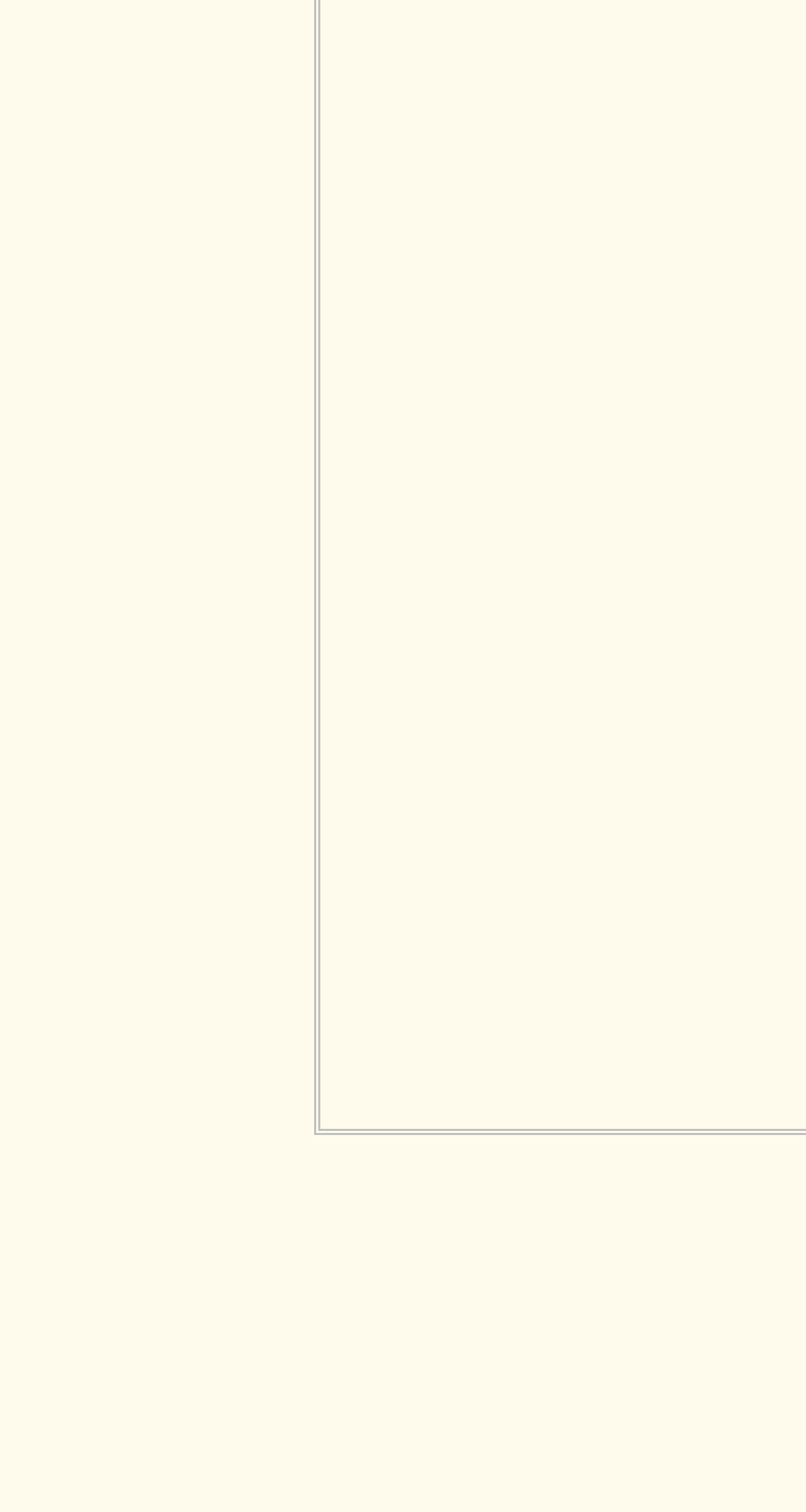What is the first biocontrol option?
Provide an in-depth and detailed answer to the question.

The first link on the webpage is 'Aphid Biocontrol', which suggests that it is the first biocontrol option.